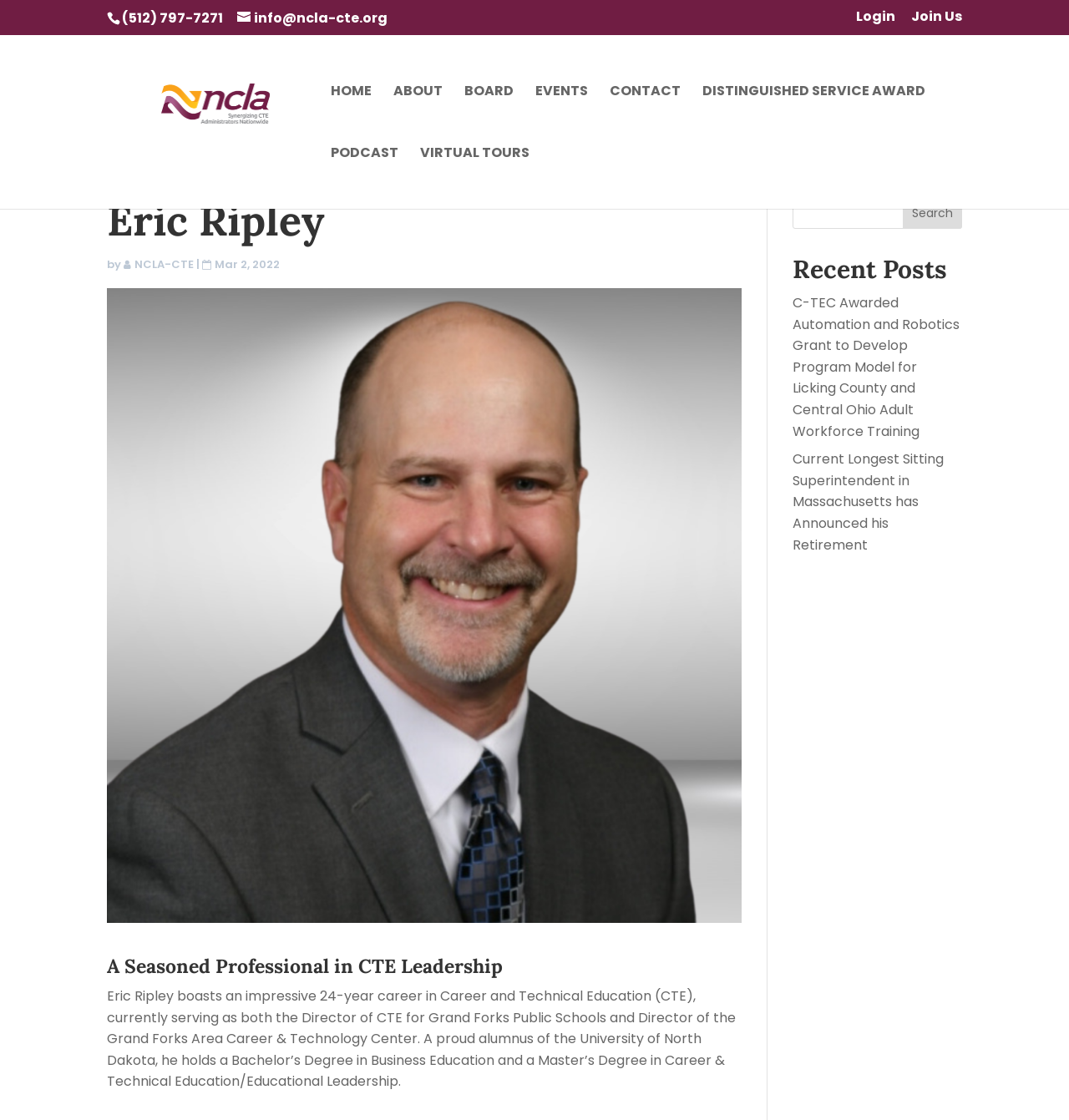Using the element description: "Distinguished Service Award", determine the bounding box coordinates. The coordinates should be in the format [left, top, right, bottom], with values between 0 and 1.

[0.657, 0.076, 0.866, 0.131]